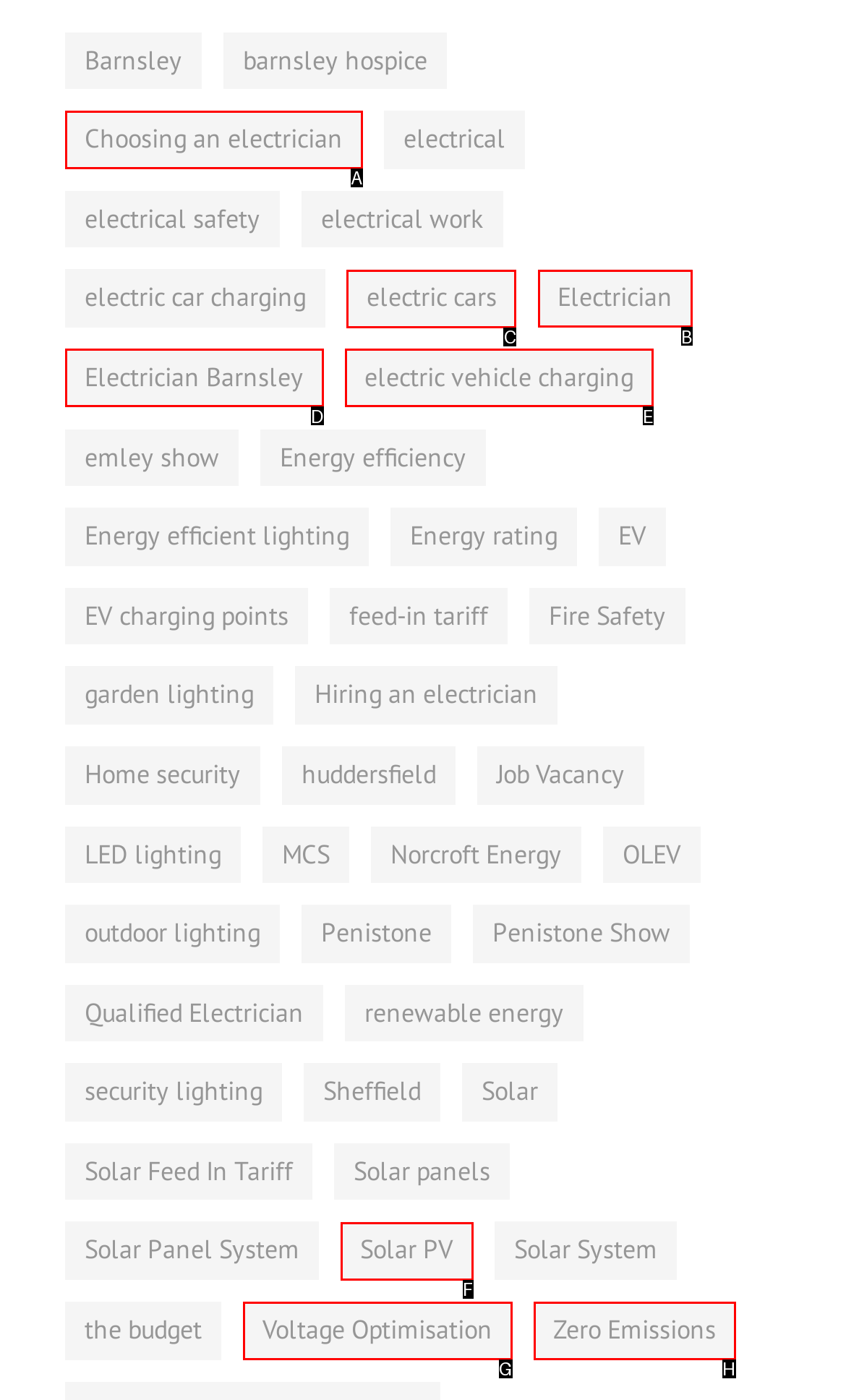Point out the letter of the HTML element you should click on to execute the task: Enter email
Reply with the letter from the given options.

None